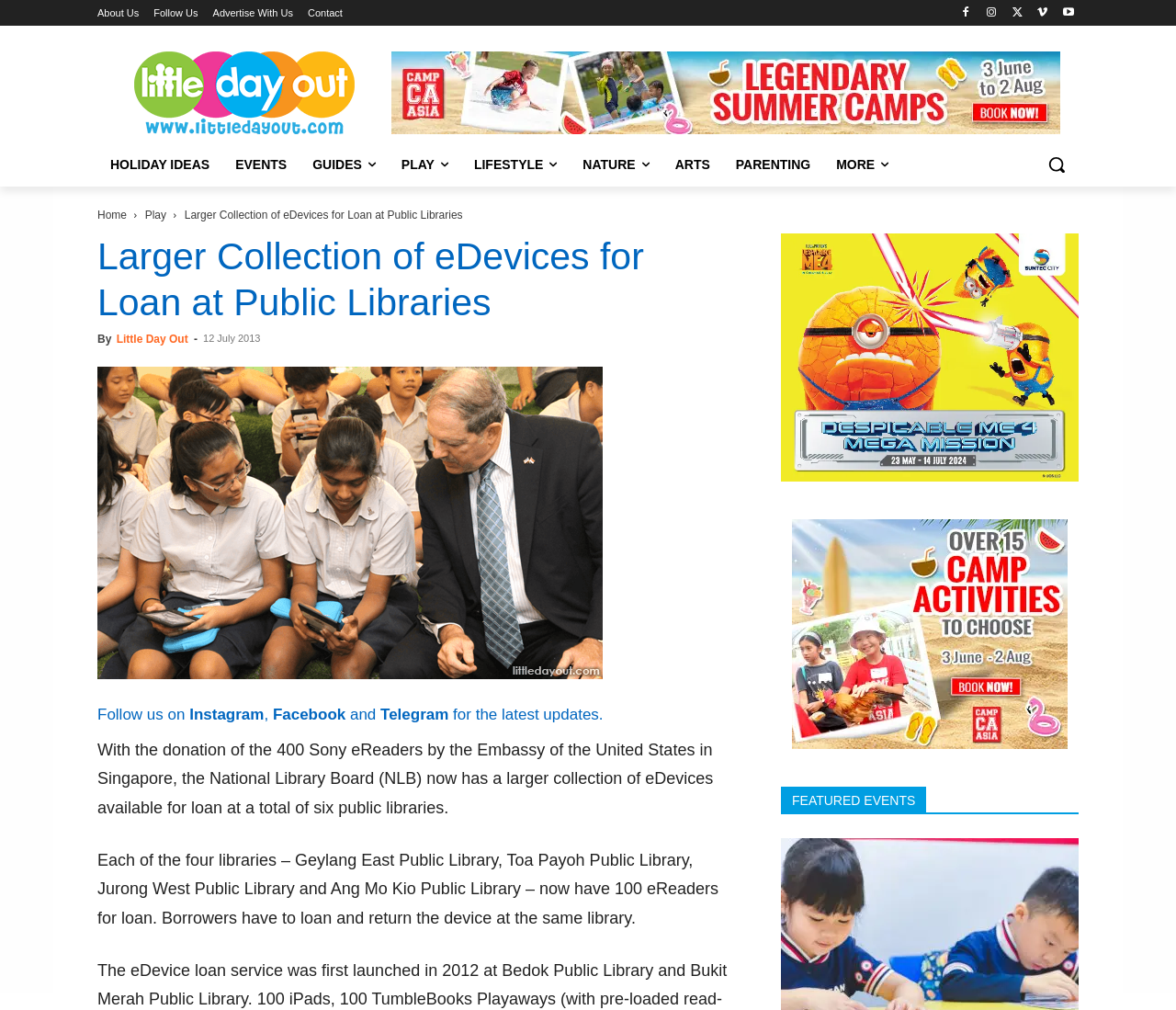Construct a comprehensive caption that outlines the webpage's structure and content.

The webpage is about a larger collection of eDevices available for loan at public libraries. At the top, there are several links to different sections of the website, including "About Us", "Follow Us", "Advertise With Us", and "Contact". On the right side of the top section, there are social media links represented by icons. Below this top section, there is a banner with a logo and a search button on the right side.

The main content of the webpage is divided into two sections. On the left side, there is a heading that reads "Larger Collection of eDevices for Loan at Public Libraries" followed by a subheading with the author and date of the article. Below this, there is an image and a paragraph of text that describes the donation of eReaders by the Embassy of the United States in Singapore to the National Library Board.

On the right side, there are several links to different categories, including "HOLIDAY IDEAS", "EVENTS", "GUIDES", "PLAY", "LIFESTYLE", "NATURE", "ARTS", "PARENTING", and "MORE". Below these links, there is a section with a heading "FEATURED EVENTS" and two images with links.

Throughout the webpage, there are several images, including a logo, social media icons, and images related to the article. The overall layout is organized, with clear headings and concise text.